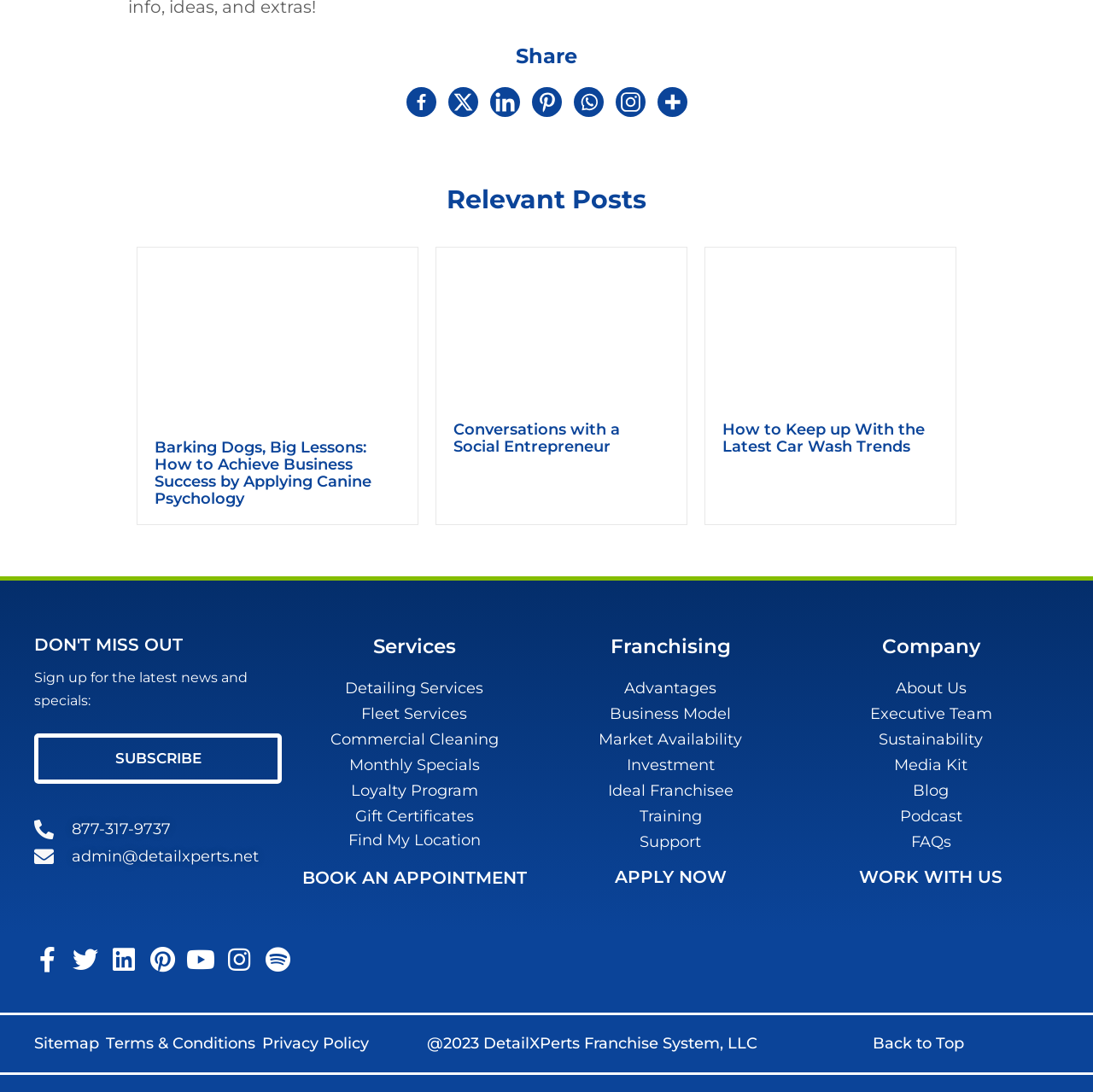Please use the details from the image to answer the following question comprehensively:
What is the company's name?

The company's name is DetailXPerts, as indicated by the logo and the text 'detailxperts' at the bottom of the webpage.